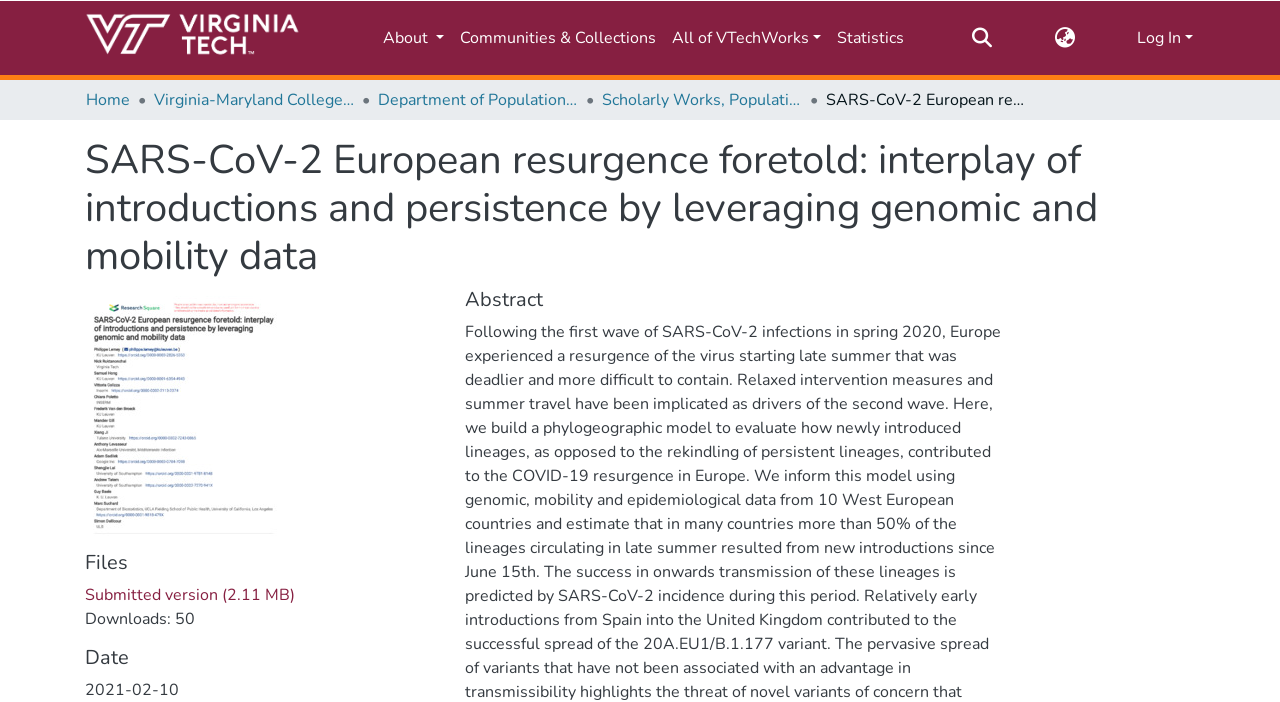Please locate the clickable area by providing the bounding box coordinates to follow this instruction: "Search for something".

[0.754, 0.026, 0.777, 0.08]